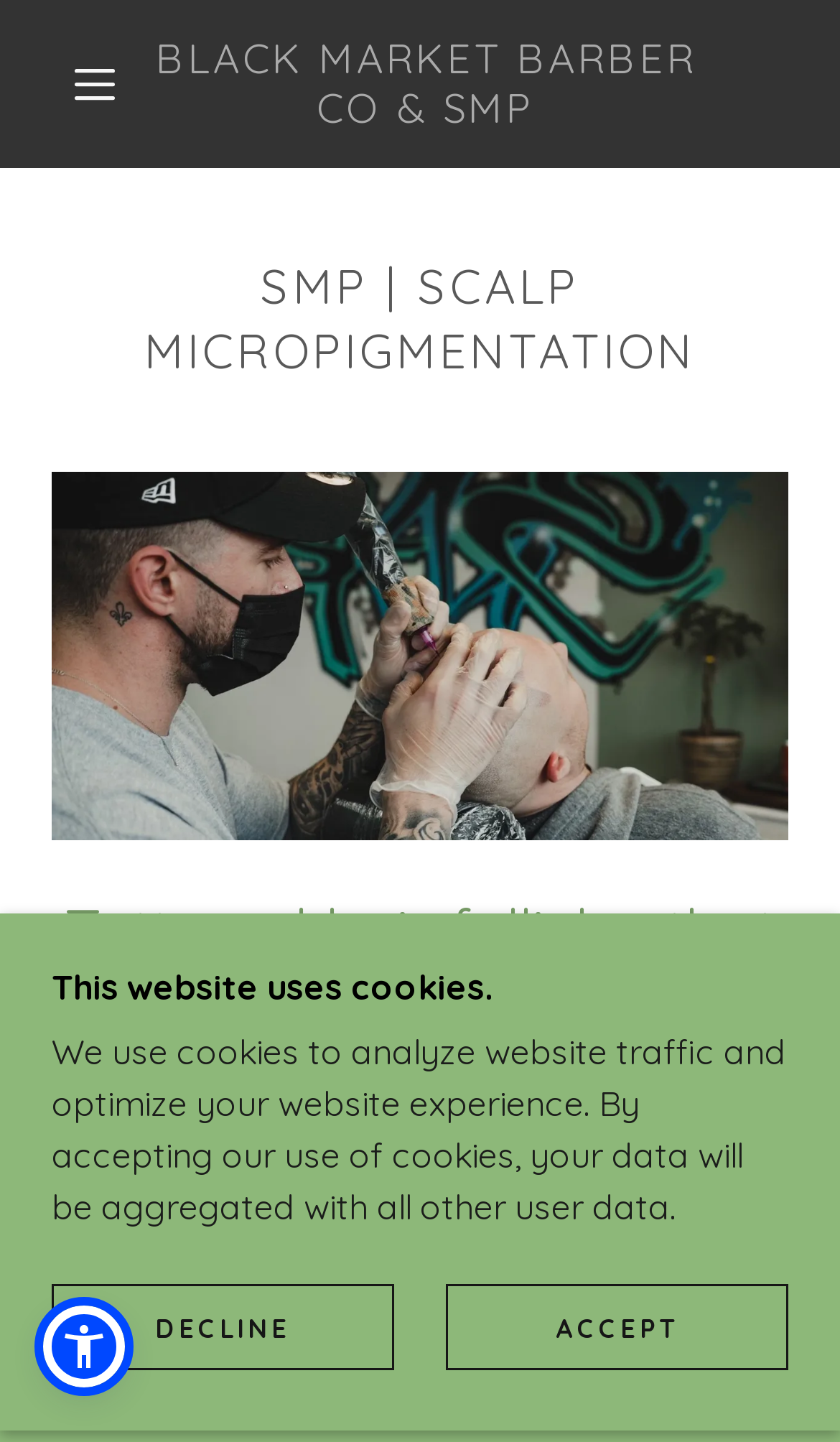What does the image on the webpage depict?
Please use the visual content to give a single word or phrase answer.

Tattooed hair follicles